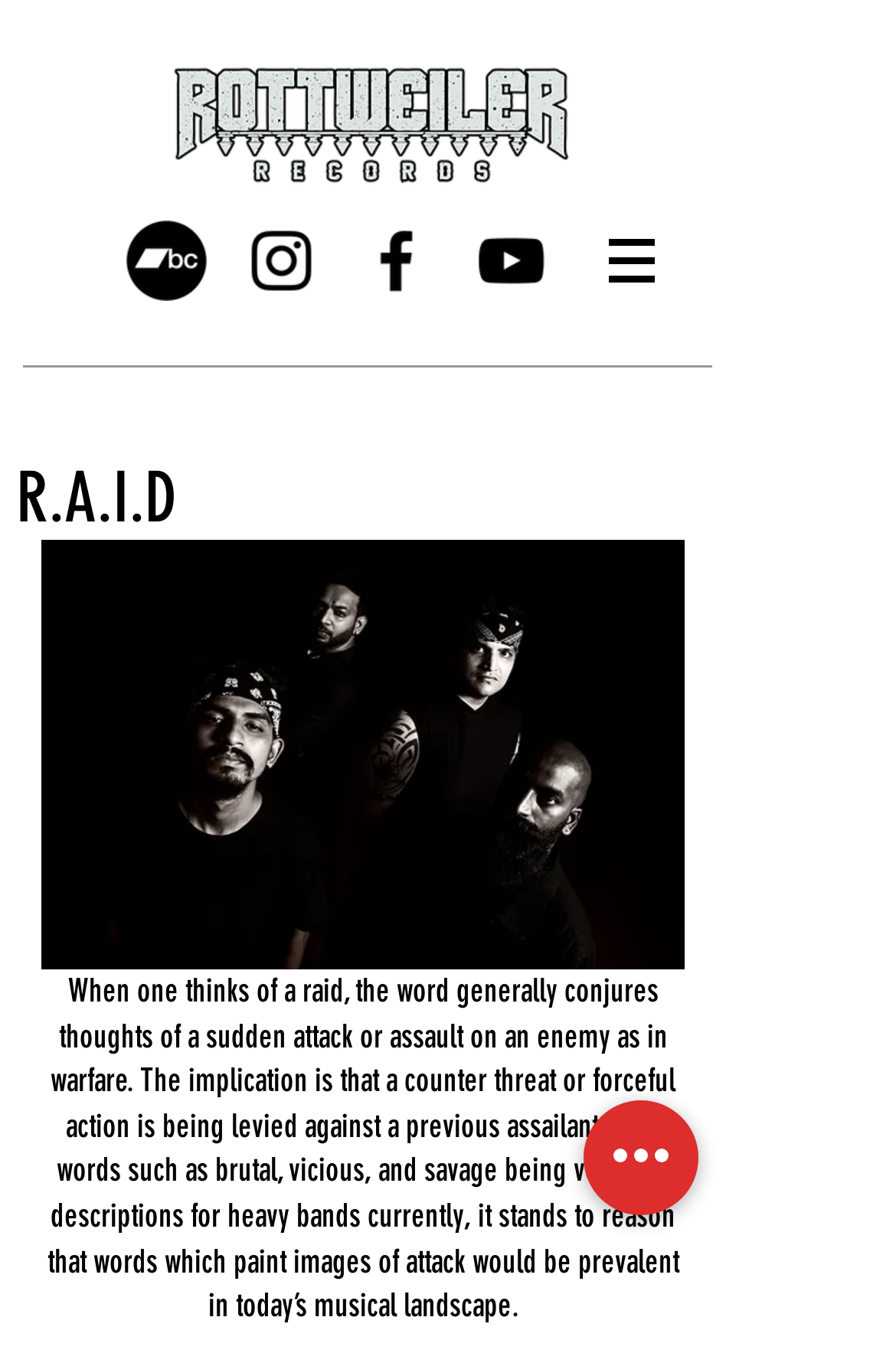What is the purpose of the 'Quick actions' button?
Please look at the screenshot and answer in one word or a short phrase.

Unknown